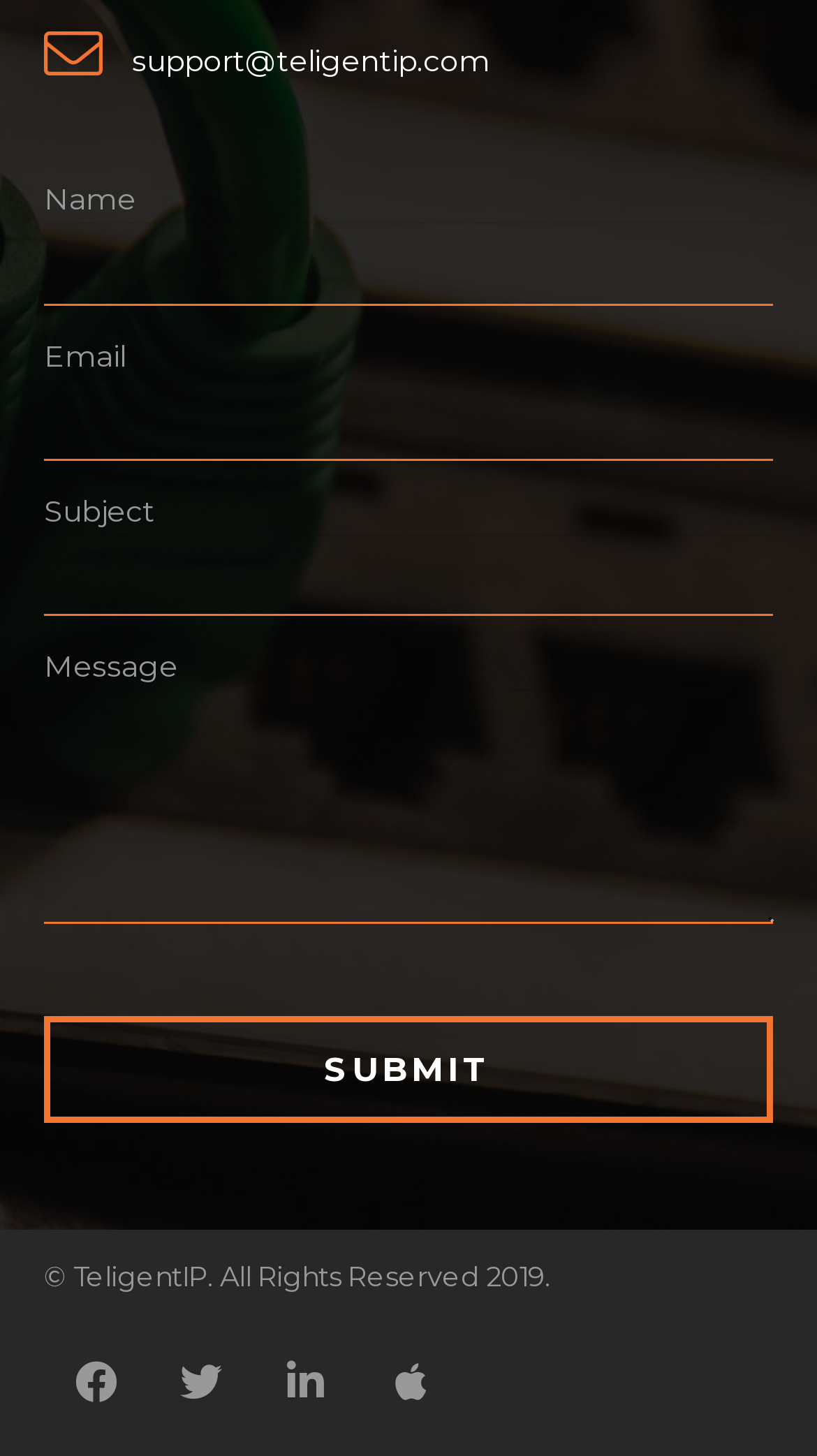Identify the bounding box coordinates of the region I need to click to complete this instruction: "Write a message".

[0.054, 0.473, 0.946, 0.635]